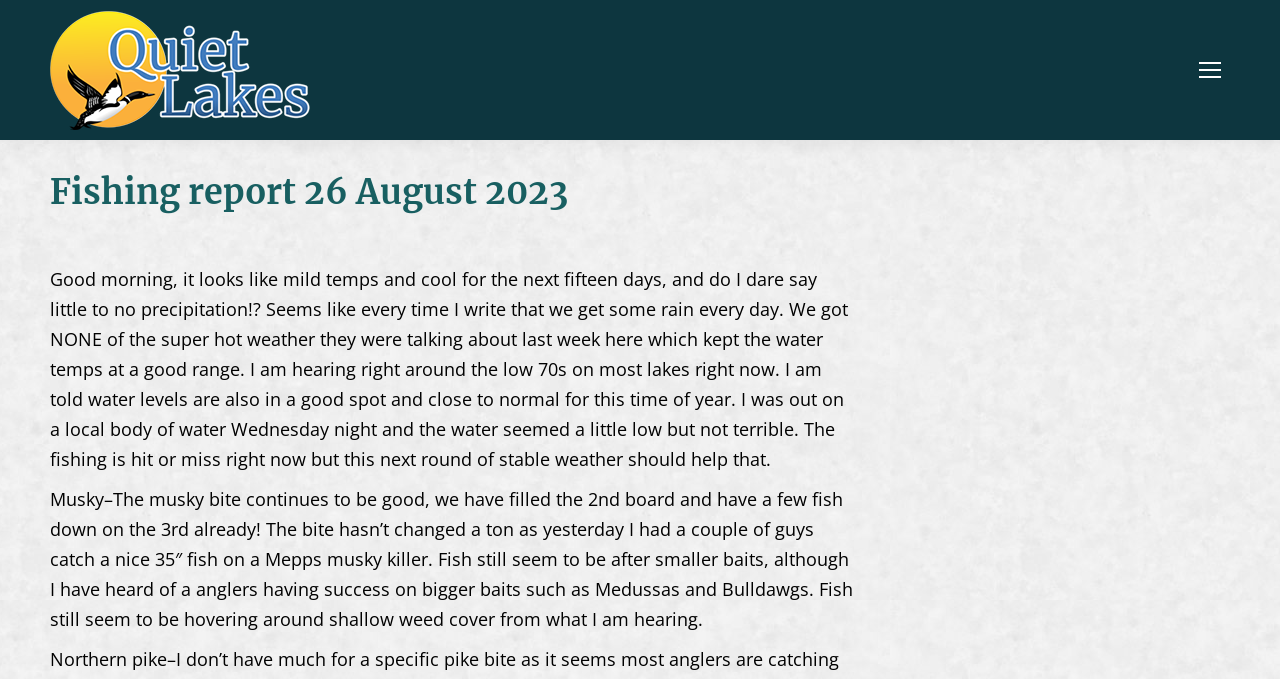Extract the top-level heading from the webpage and provide its text.

Fishing report 26 August 2023